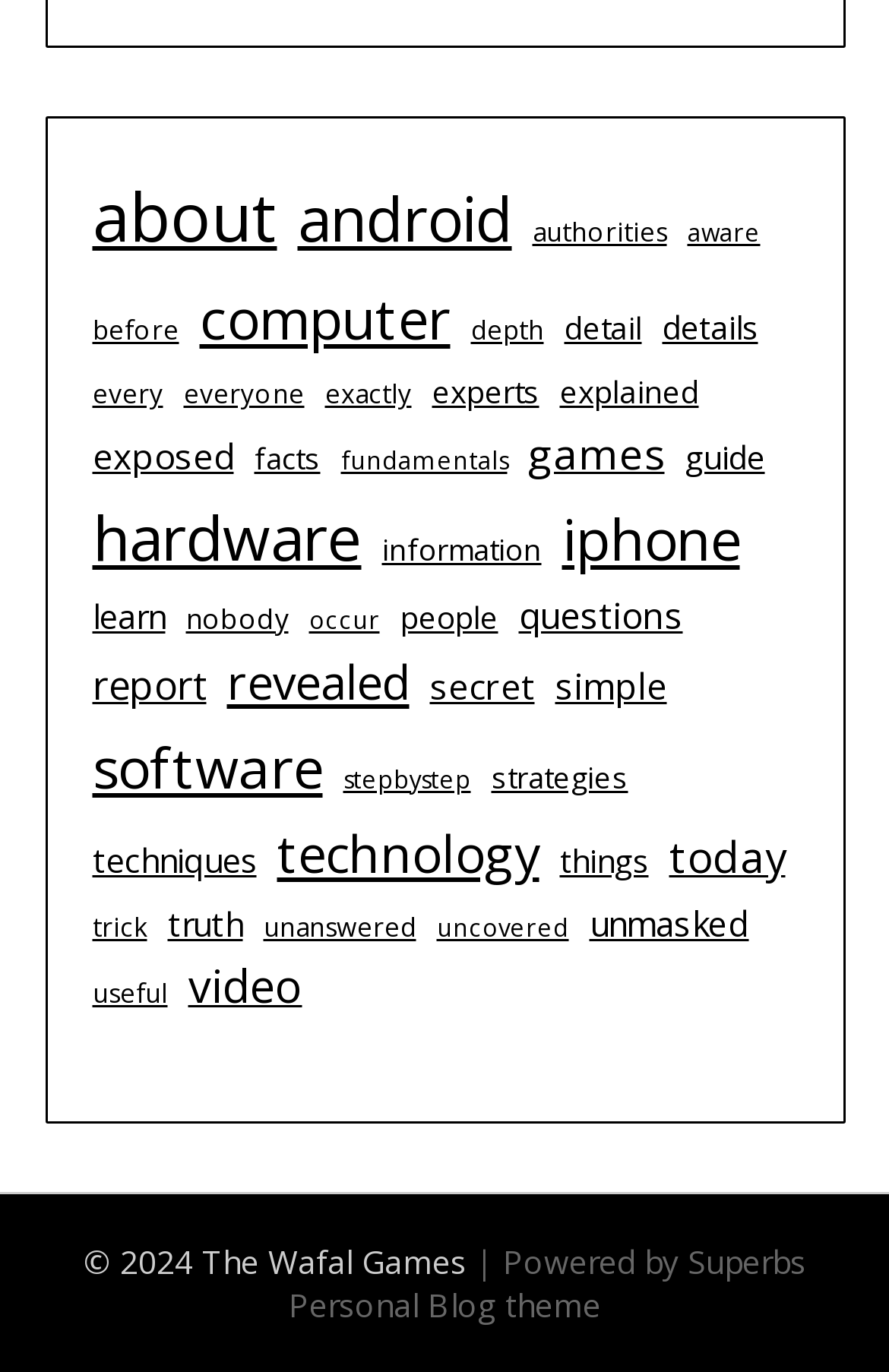What is the theme of the website?
Using the image, give a concise answer in the form of a single word or short phrase.

Personal Blog